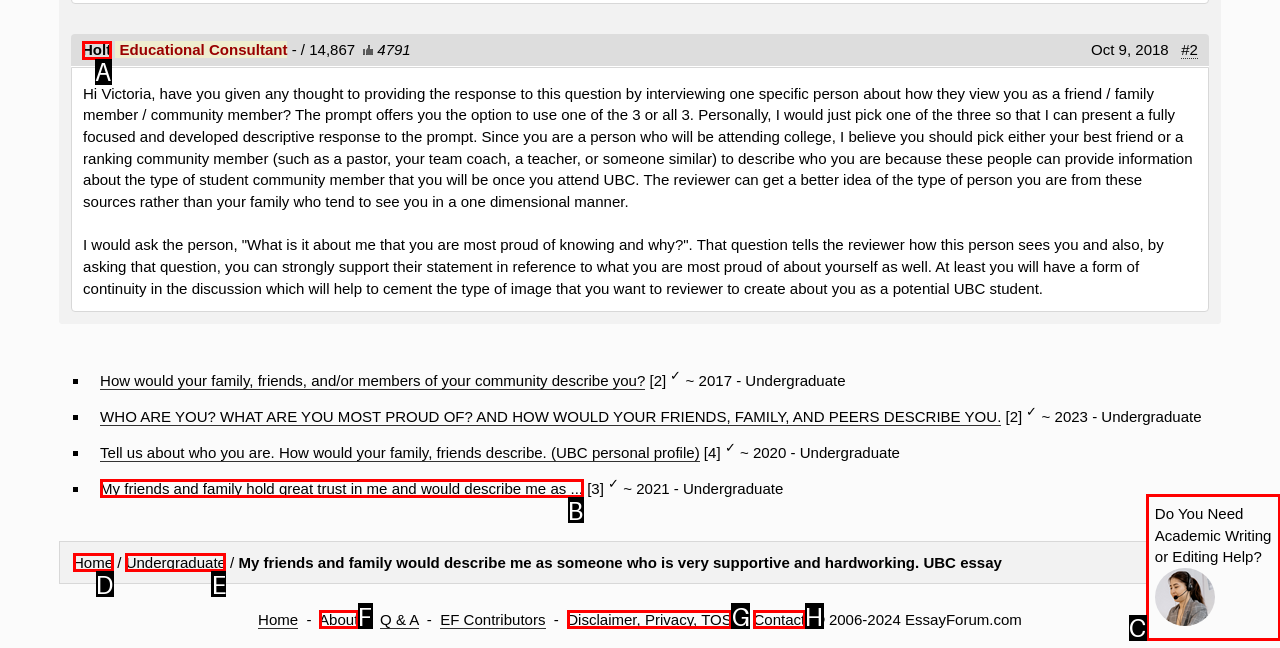Pick the option that best fits the description: Holt. Reply with the letter of the matching option directly.

A